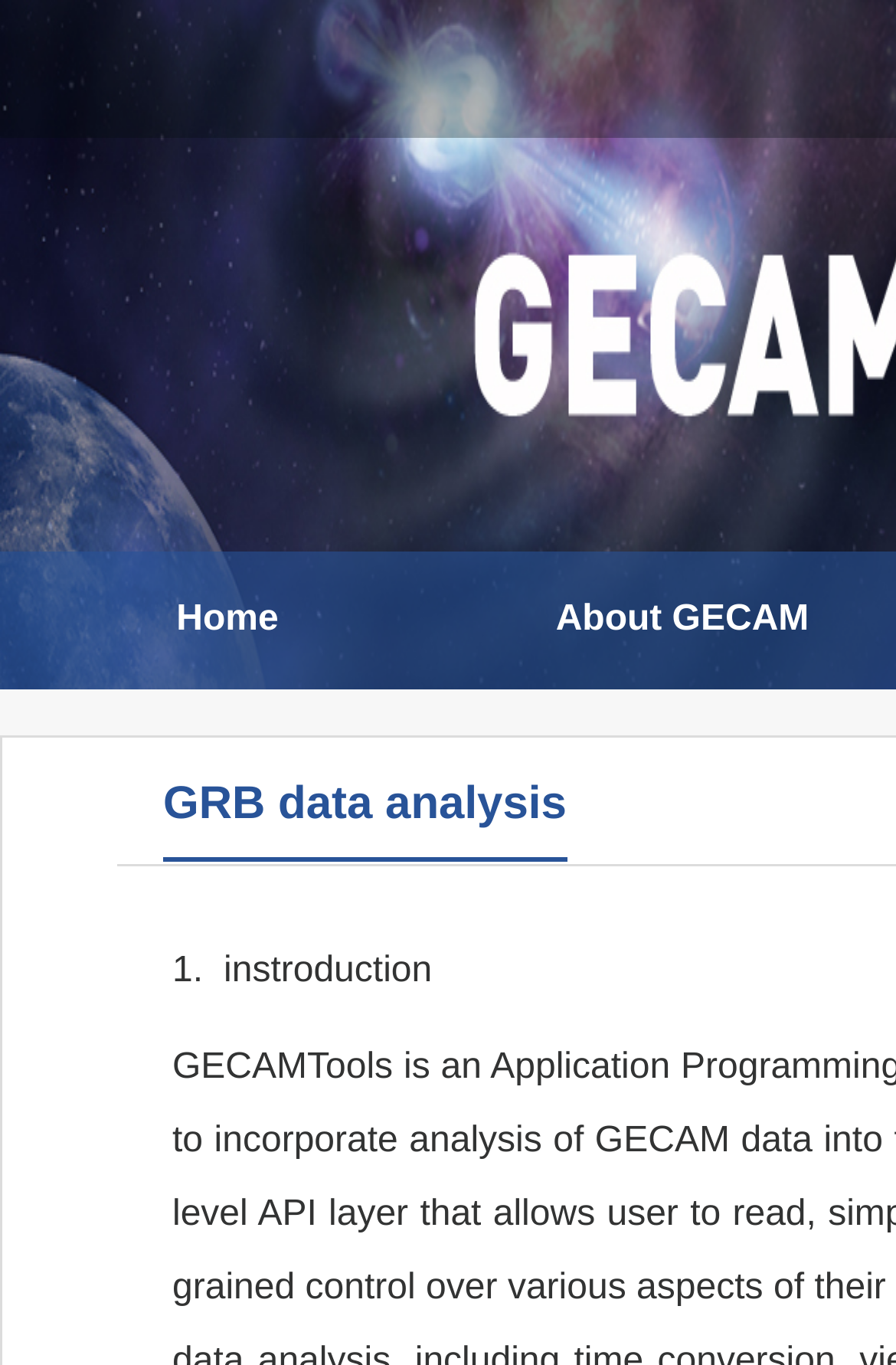Extract the bounding box coordinates of the UI element described by: "Home". The coordinates should include four float numbers ranging from 0 to 1, e.g., [left, top, right, bottom].

[0.0, 0.404, 0.508, 0.505]